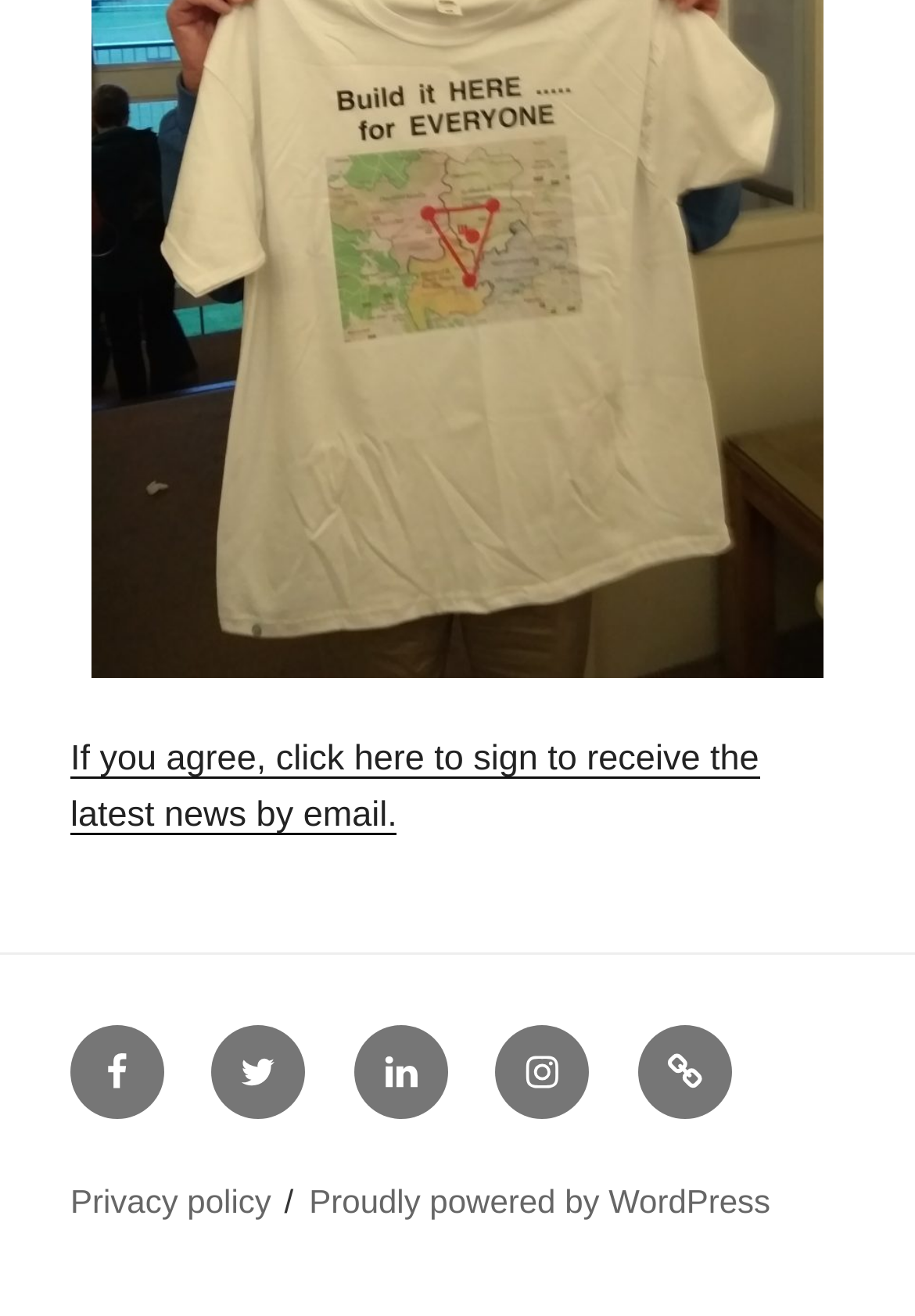Calculate the bounding box coordinates of the UI element given the description: "Facebook".

[0.077, 0.78, 0.179, 0.851]